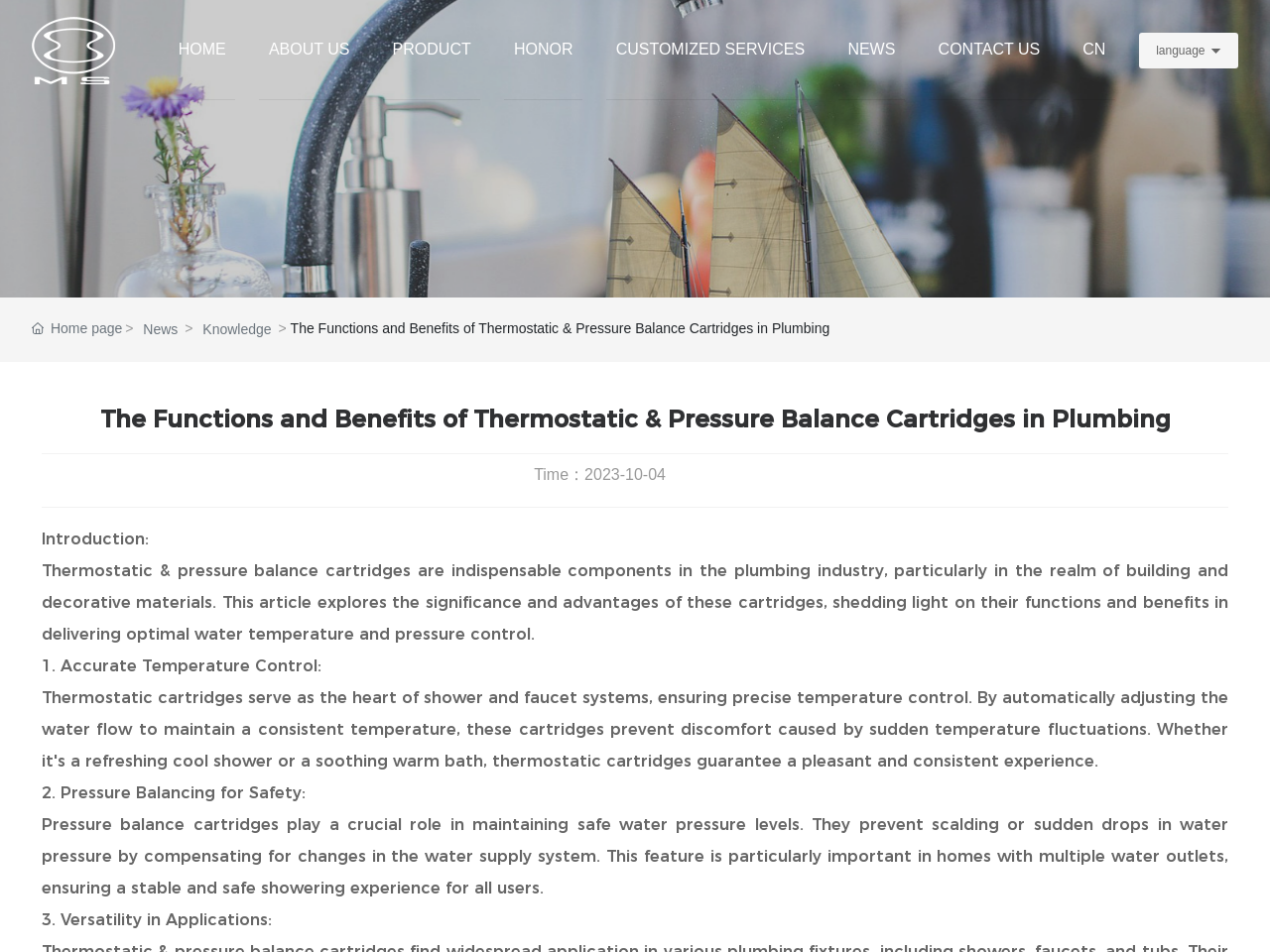Could you specify the bounding box coordinates for the clickable section to complete the following instruction: "Click the NEWS link"?

[0.667, 0.0, 0.705, 0.104]